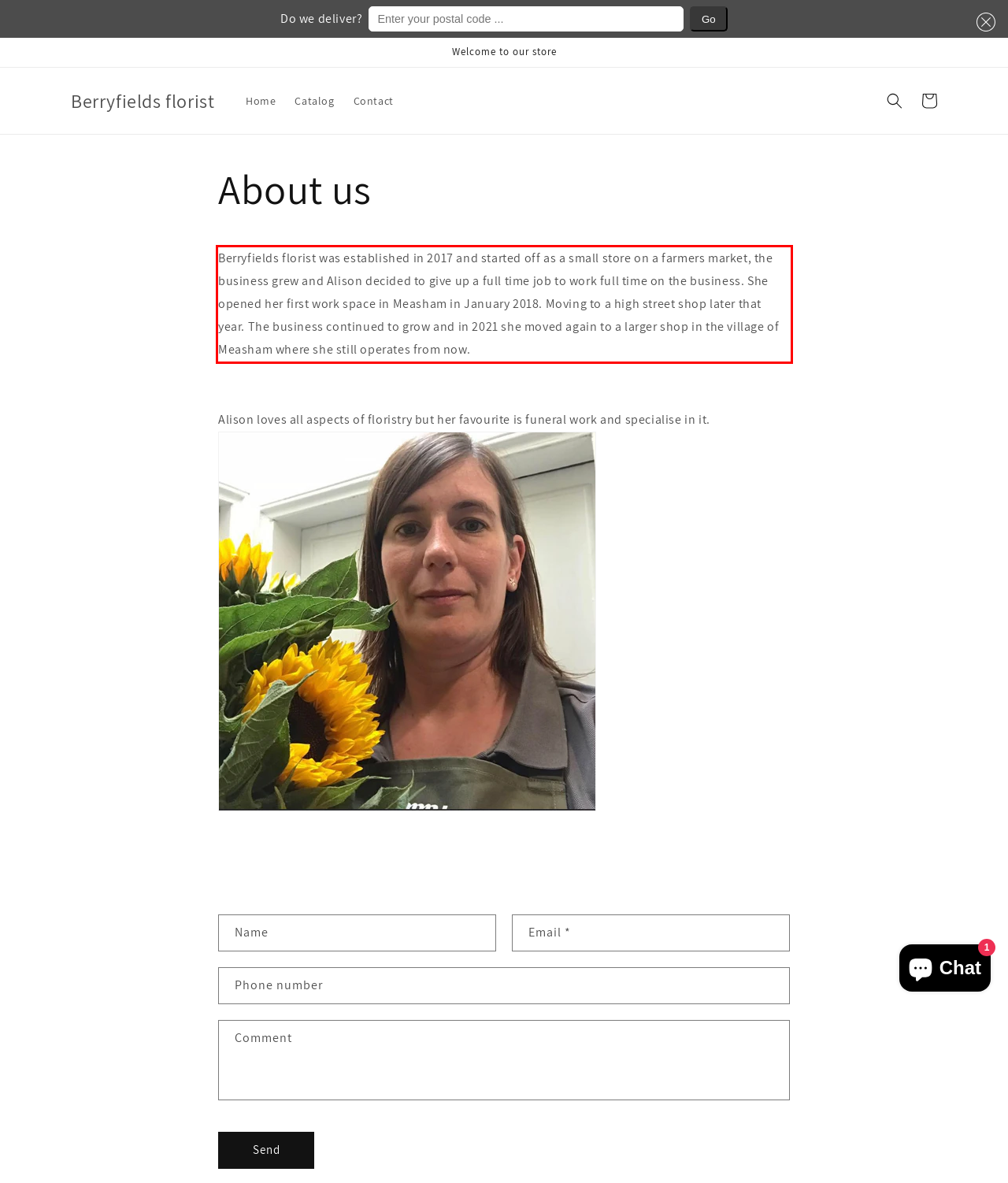There is a UI element on the webpage screenshot marked by a red bounding box. Extract and generate the text content from within this red box.

Berryfields florist was established in 2017 and started off as a small store on a farmers market, the business grew and Alison decided to give up a full time job to work full time on the business. She opened her first work space in Measham in January 2018. Moving to a high street shop later that year. The business continued to grow and in 2021 she moved again to a larger shop in the village of Measham where she still operates from now.